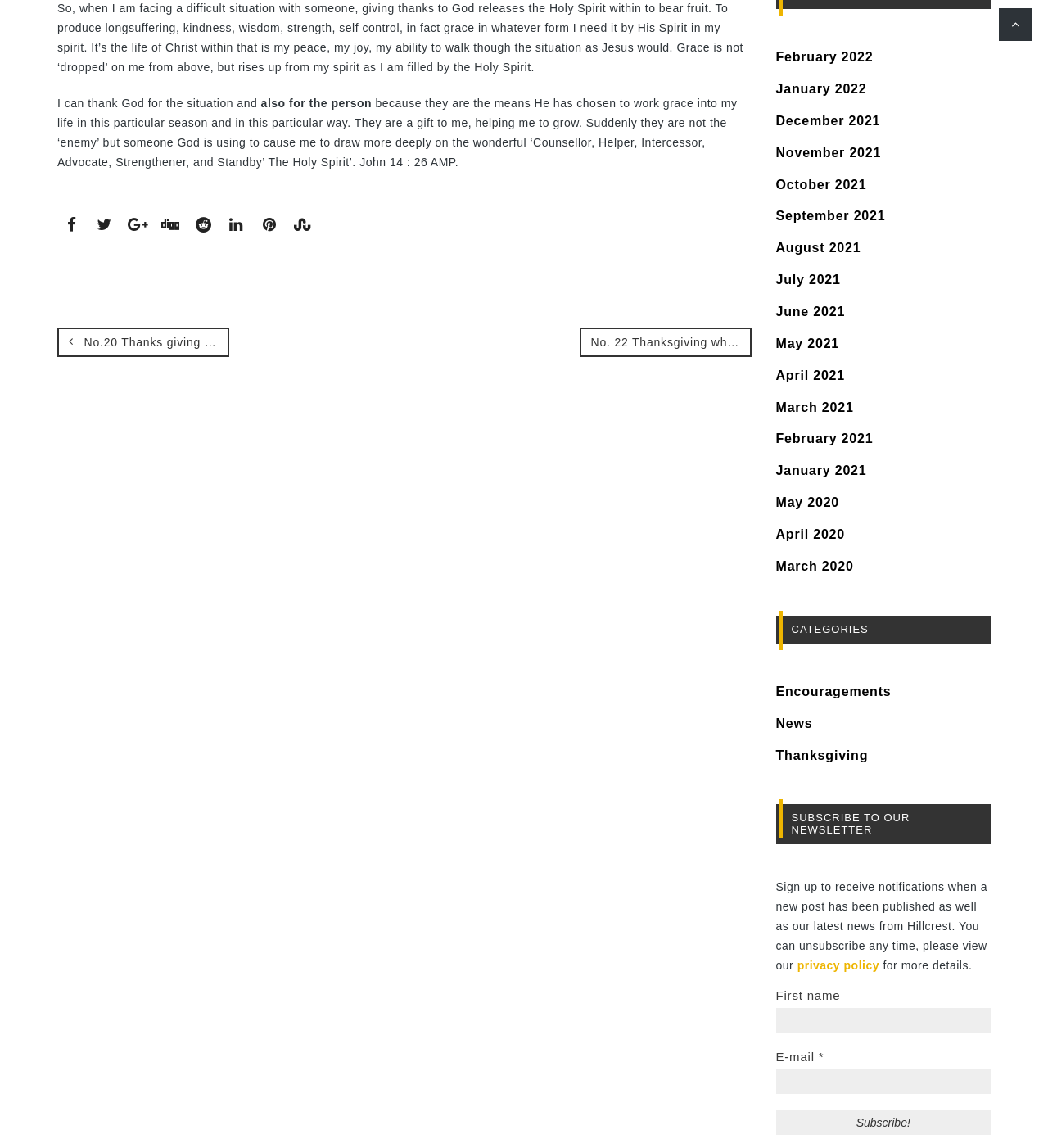Locate the bounding box coordinates of the element that should be clicked to execute the following instruction: "Click on the link to read about thanksgiving that helps appreciation to grow".

[0.055, 0.285, 0.219, 0.311]